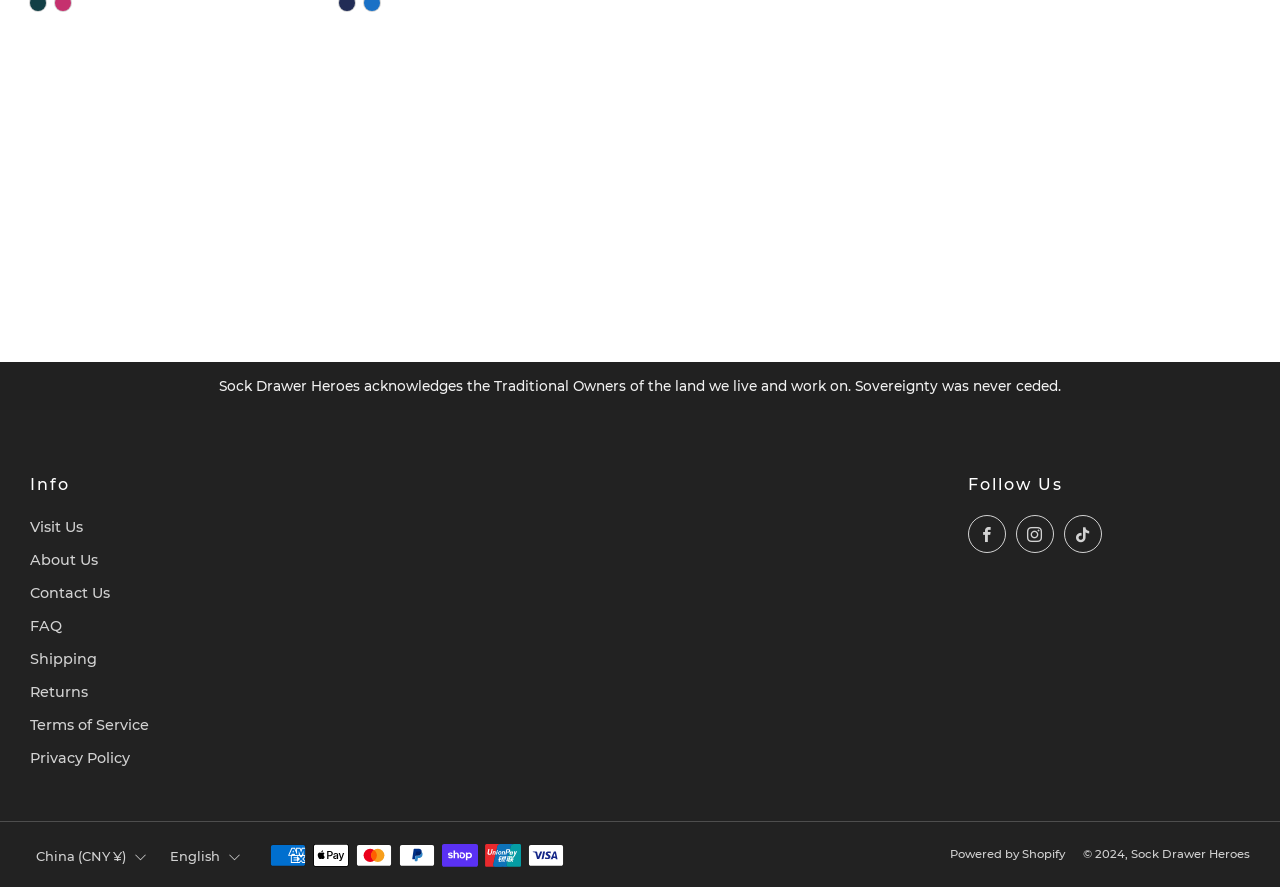From the webpage screenshot, predict the bounding box of the UI element that matches this description: "Privacy Policy".

[0.023, 0.845, 0.102, 0.865]